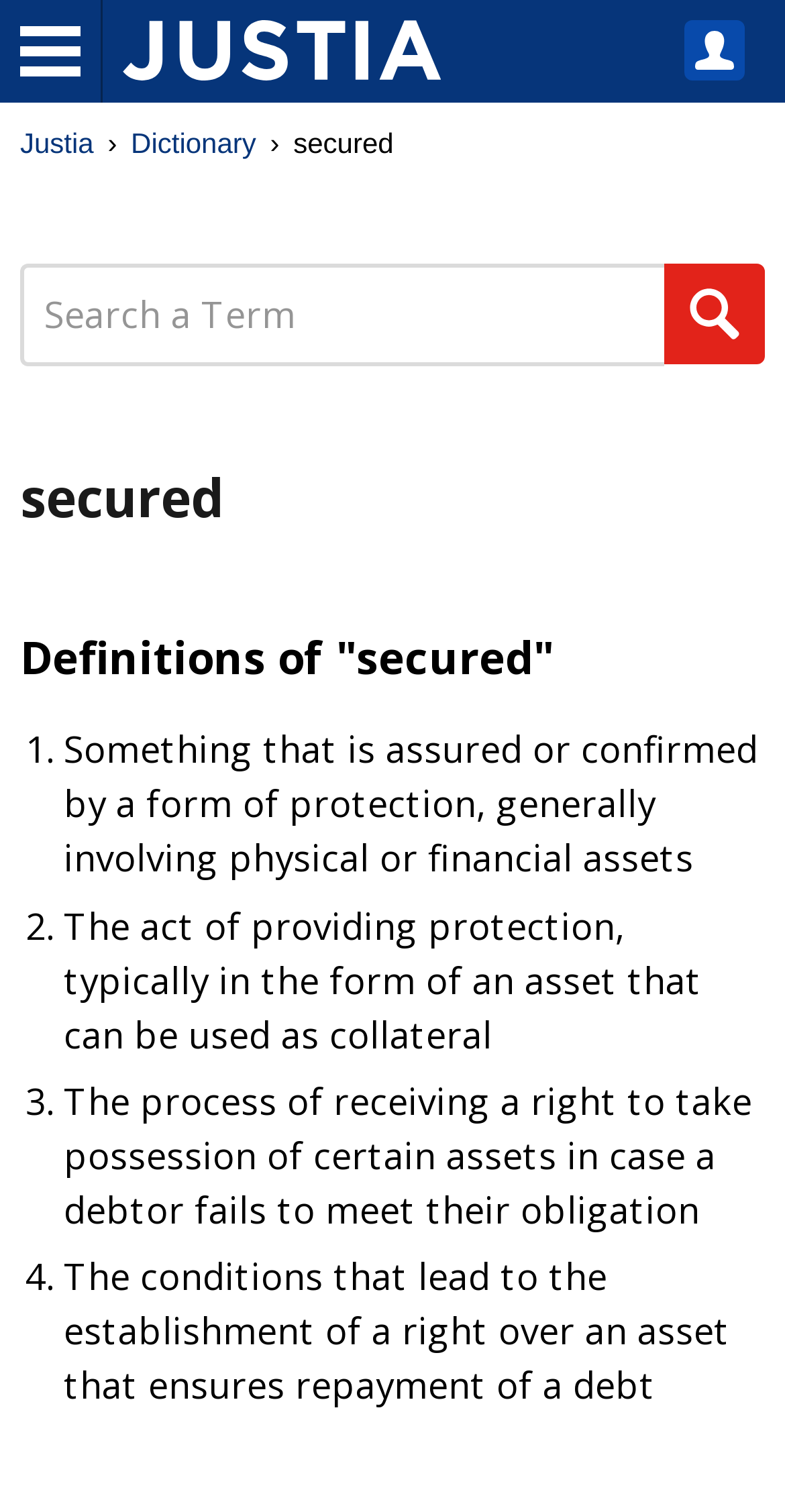What is the definition of secured?
Can you offer a detailed and complete answer to this question?

The definition of secured can be found in the webpage content, specifically in the section that lists the definitions of the term. The first definition states that secured refers to something that is assured or confirmed by a form of protection, generally involving physical or financial assets.